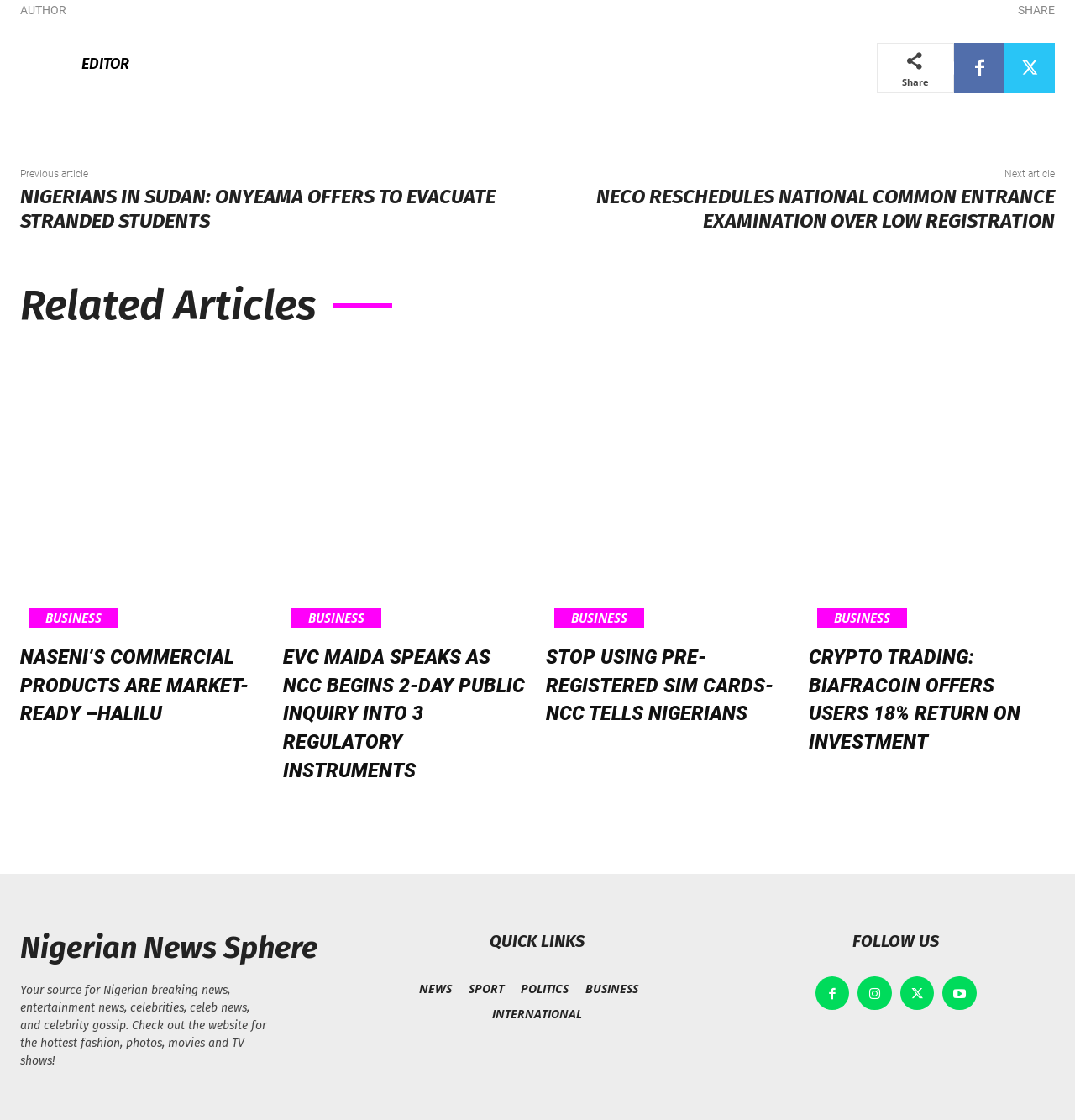Could you determine the bounding box coordinates of the clickable element to complete the instruction: "Share the article"? Provide the coordinates as four float numbers between 0 and 1, i.e., [left, top, right, bottom].

[0.839, 0.068, 0.864, 0.079]